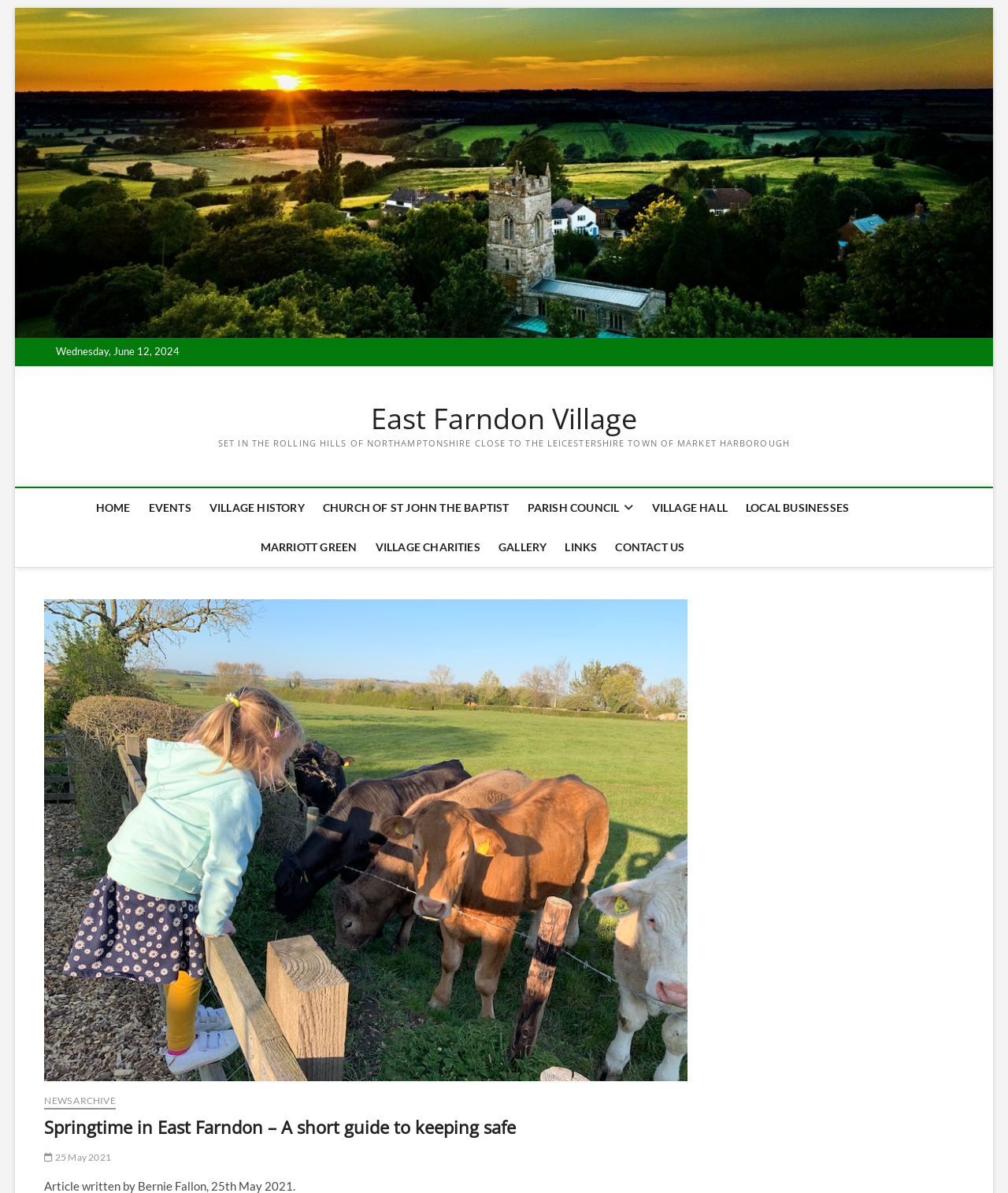Answer the following inquiry with a single word or phrase:
What is the name of the village?

East Farndon Village